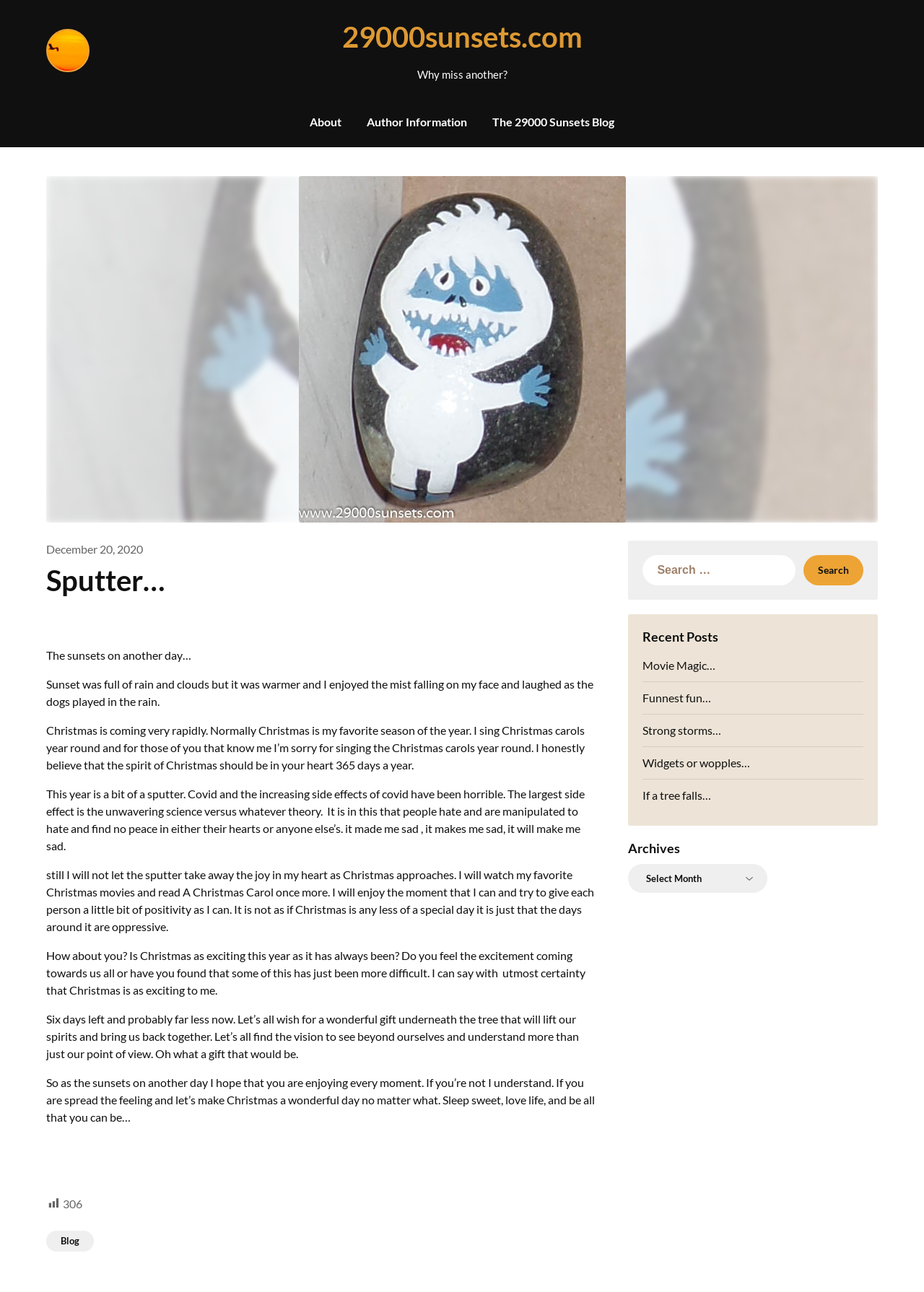Determine the bounding box coordinates for the UI element with the following description: "December 20, 2020". The coordinates should be four float numbers between 0 and 1, represented as [left, top, right, bottom].

[0.05, 0.419, 0.155, 0.43]